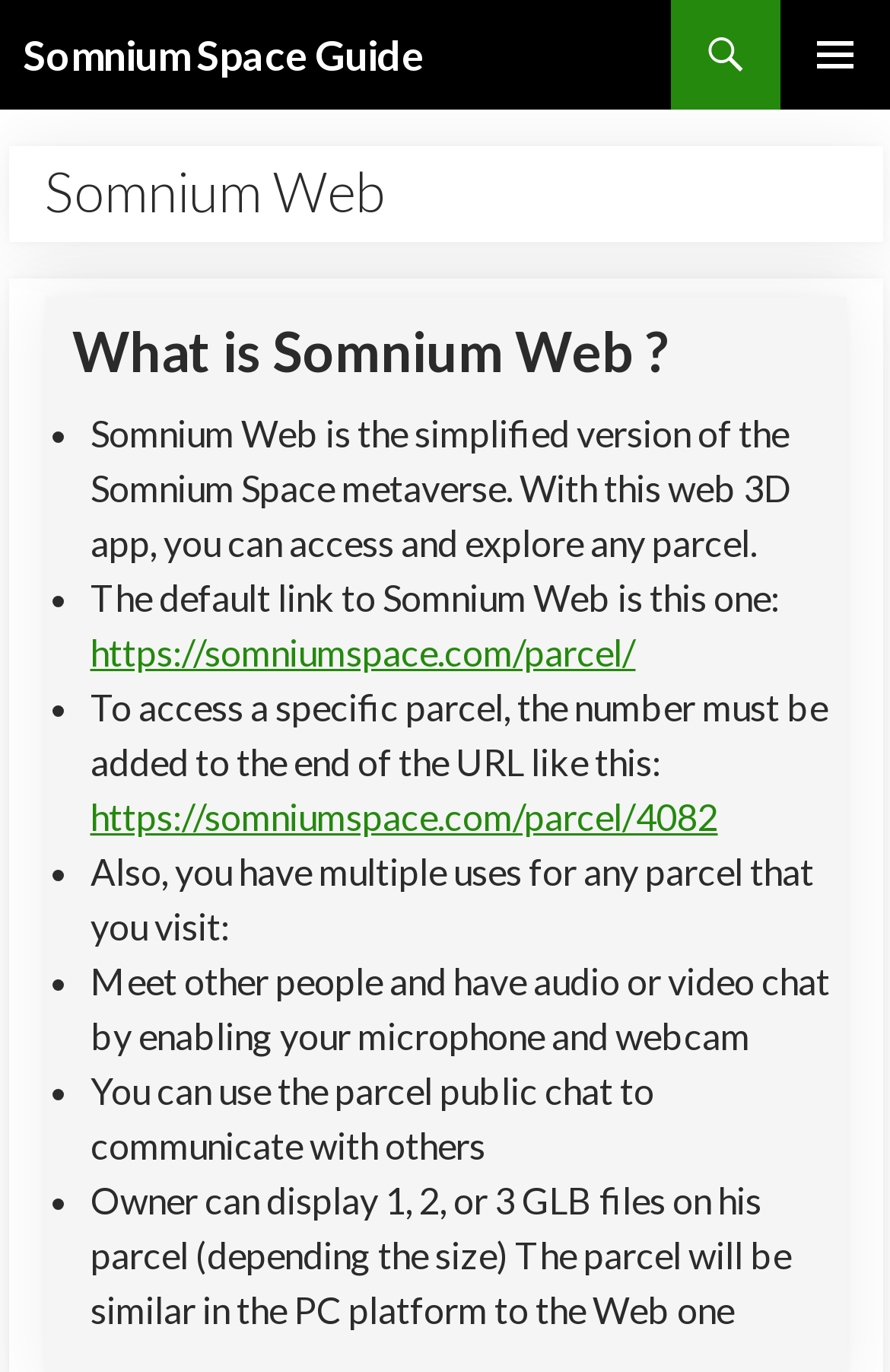Describe all significant elements and features of the webpage.

The webpage is titled "Somnium Web | Somnium Space Guide" and has a primary menu button located at the top right corner. Below the title, there is a "SKIP TO CONTENT" link. 

The main content is divided into sections, with a heading "Somnium Web" at the top, followed by a subheading "What is Somnium Web?" below it. The text explains that Somnium Web is a simplified version of the Somnium Space metaverse, allowing users to access and explore any parcel using a web 3D app.

Below this text, there is a list of bullet points, each describing a feature or functionality of Somnium Web. The first bullet point explains that the default link to Somnium Web is provided, and users can access a specific parcel by adding the parcel number to the end of the URL. The second bullet point provides an example of how to access a specific parcel. 

The list continues, explaining that users can have multiple uses for any parcel they visit, including meeting other people and having audio or video chats, using the parcel public chat to communicate with others, and displaying GLB files on their parcel.